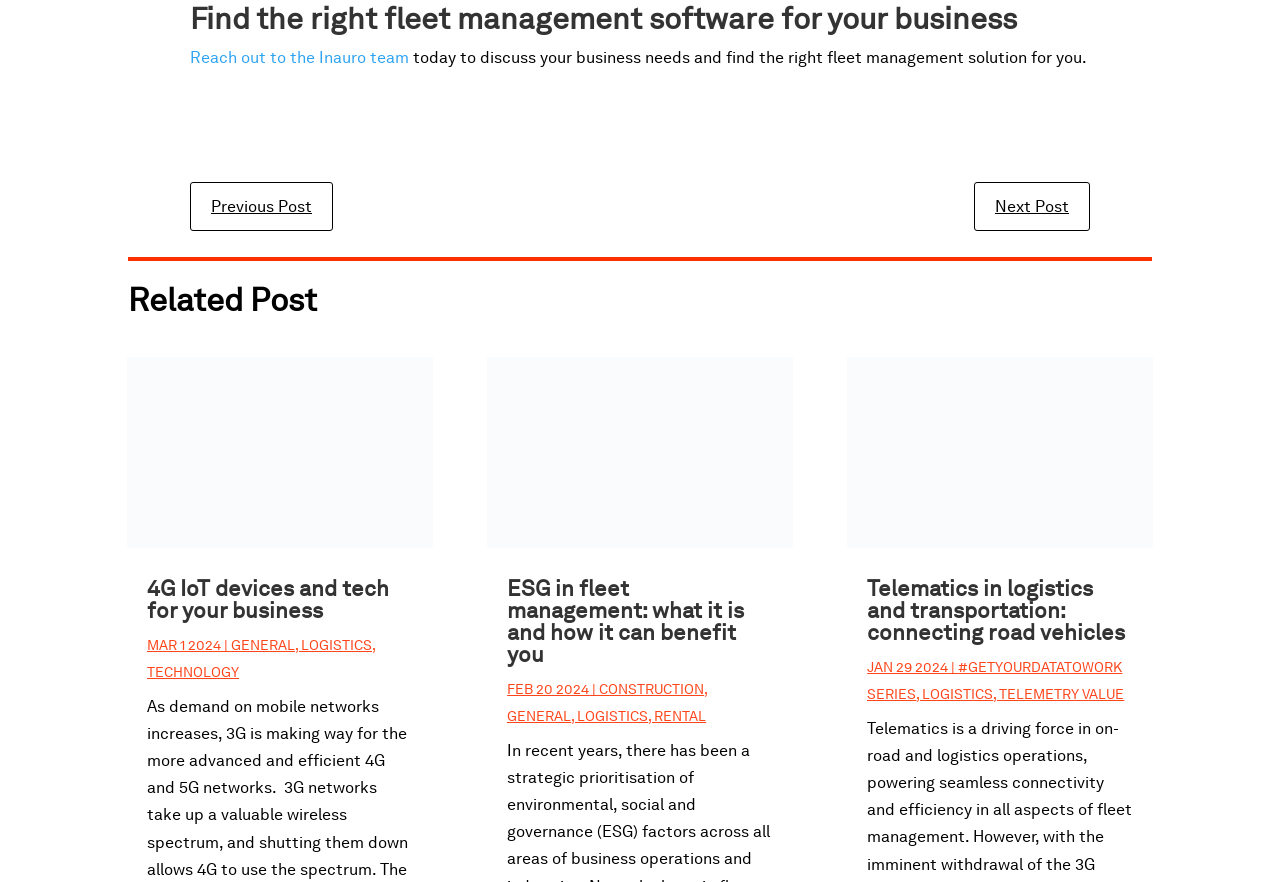Locate the bounding box coordinates of the clickable area needed to fulfill the instruction: "Click on 'Reach out to the Inauro team'".

[0.148, 0.054, 0.32, 0.076]